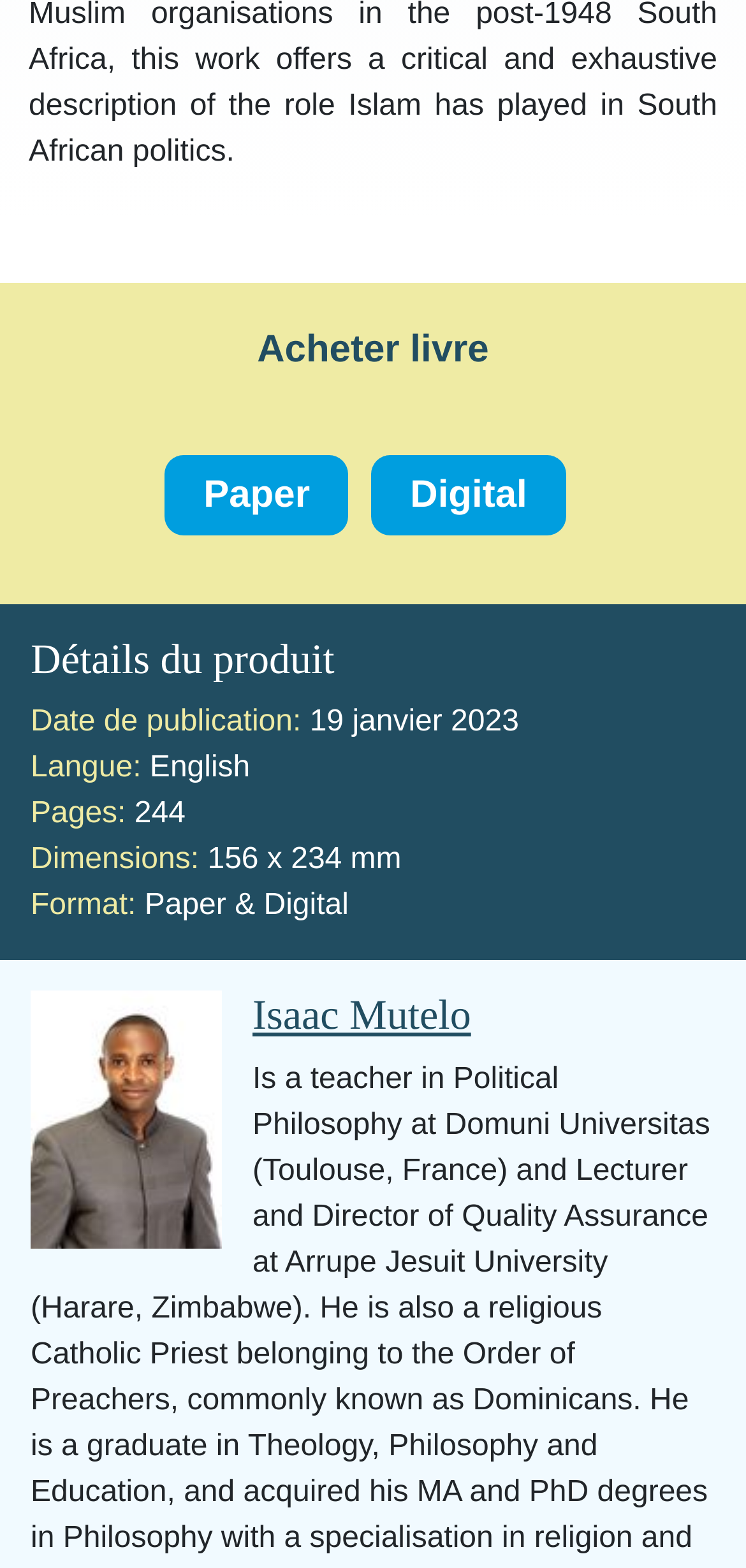Give a concise answer using only one word or phrase for this question:
Who is the author of the product?

Isaac Mutelo